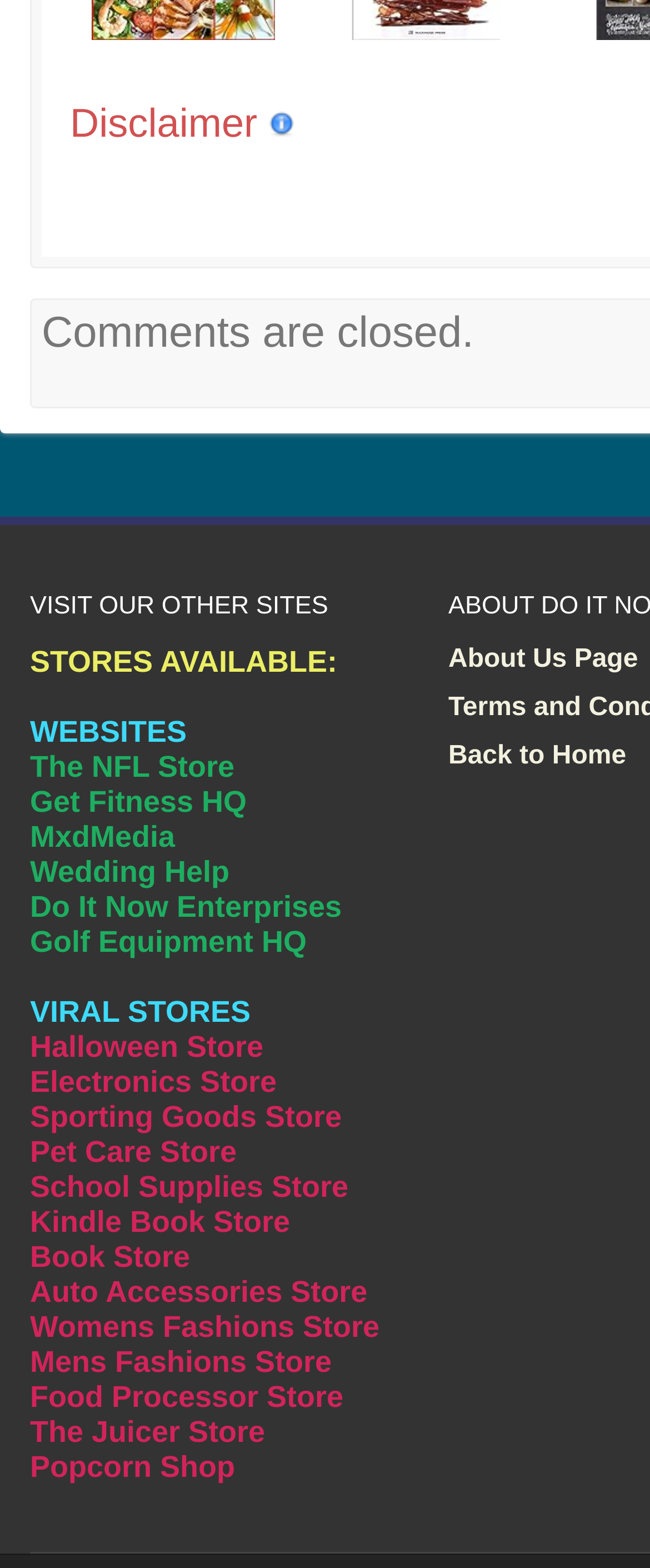Using a single word or phrase, answer the following question: 
What is the text above the 'STORES AVAILABLE:' text?

VISIT OUR OTHER SITES